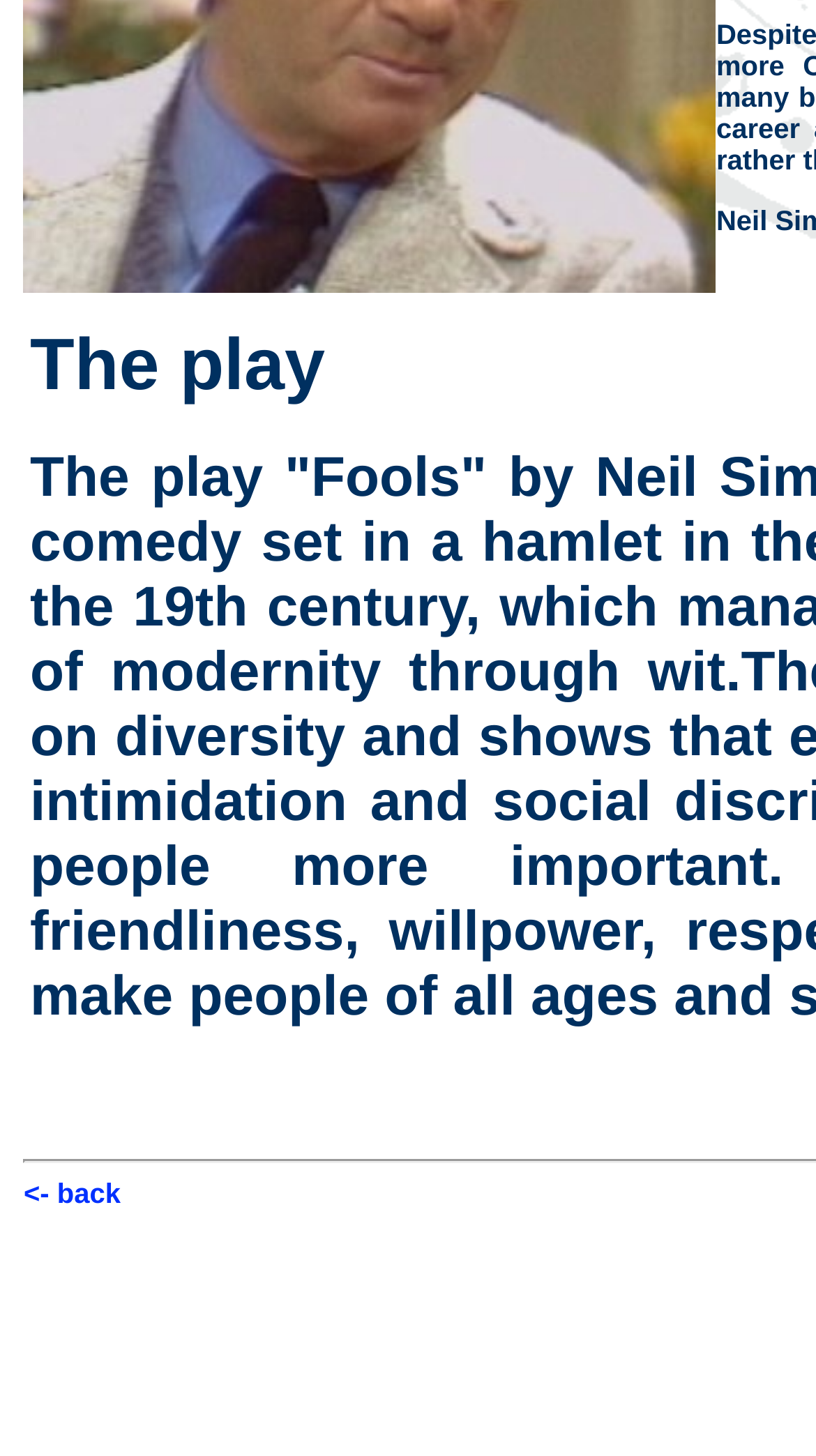Ascertain the bounding box coordinates for the UI element detailed here: "<- back". The coordinates should be provided as [left, top, right, bottom] with each value being a float between 0 and 1.

[0.029, 0.919, 0.148, 0.941]